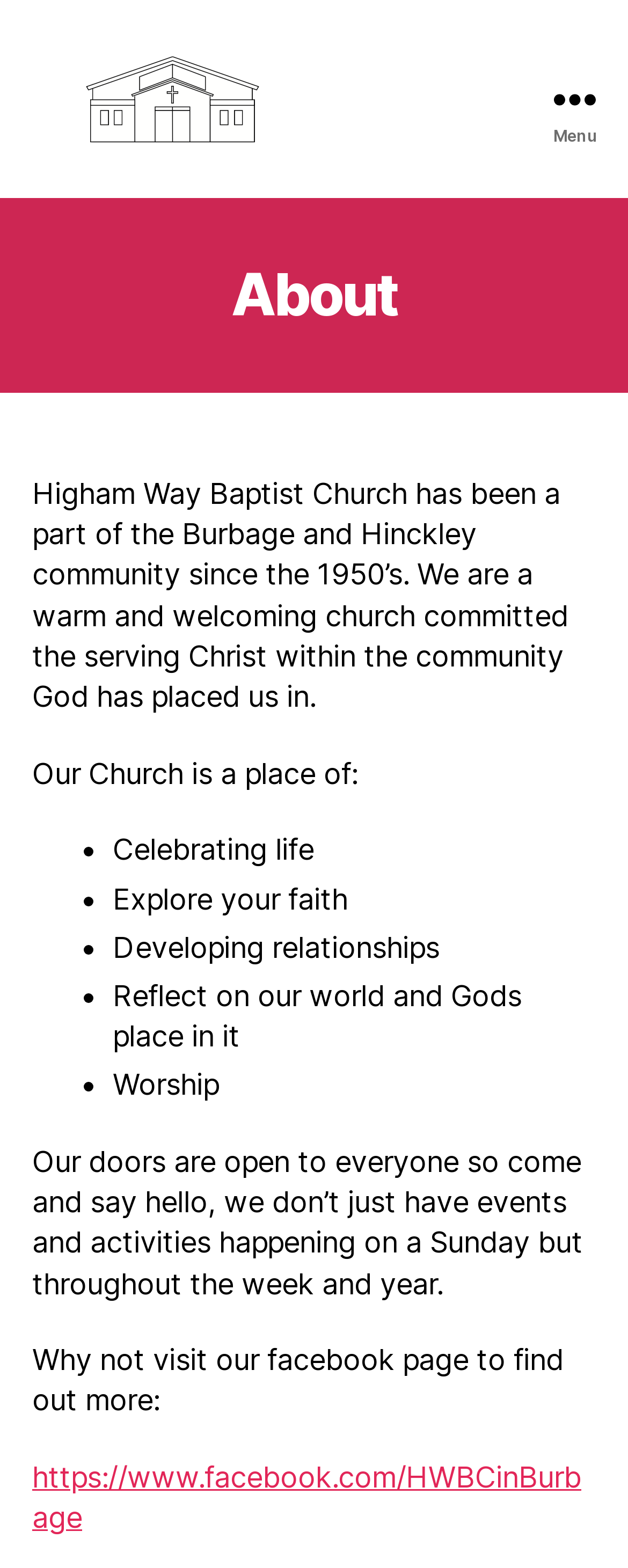Predict the bounding box coordinates for the UI element described as: "parent_node: Higham Way Baptist Church". The coordinates should be four float numbers between 0 and 1, presented as [left, top, right, bottom].

[0.128, 0.032, 0.419, 0.094]